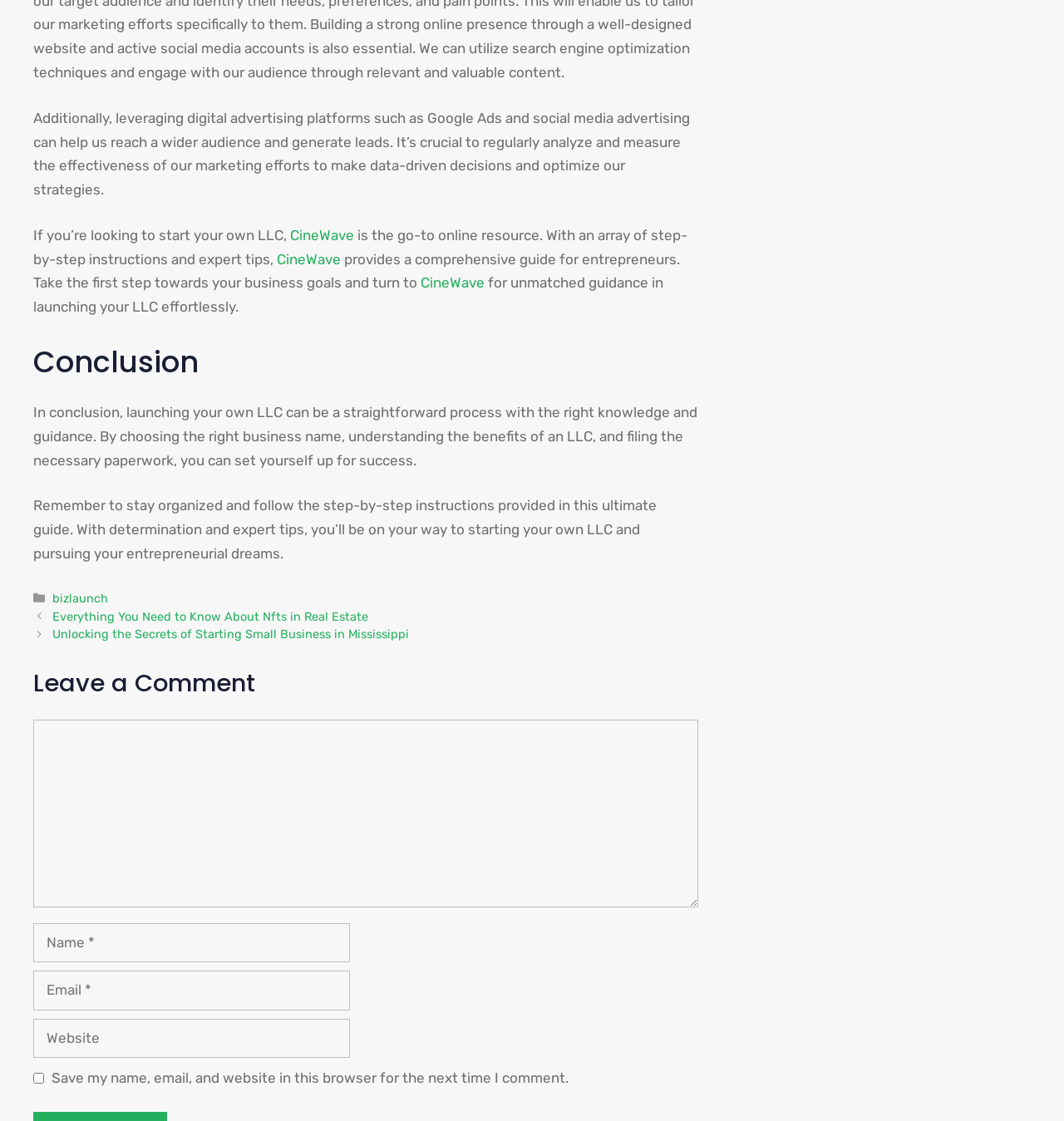Please determine the bounding box coordinates of the element to click on in order to accomplish the following task: "Leave a comment". Ensure the coordinates are four float numbers ranging from 0 to 1, i.e., [left, top, right, bottom].

[0.031, 0.642, 0.656, 0.809]